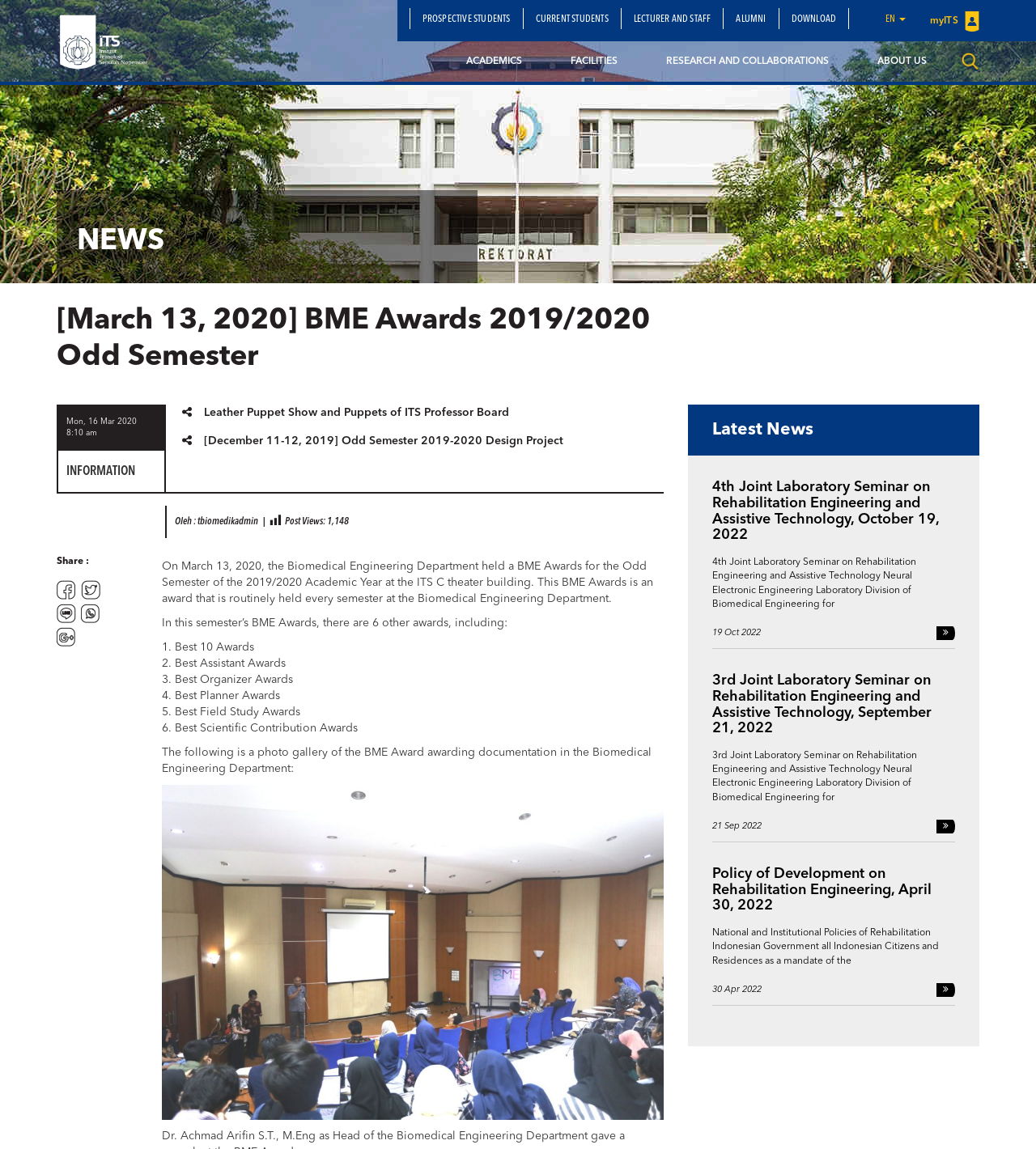Specify the bounding box coordinates of the element's area that should be clicked to execute the given instruction: "View NEWS". The coordinates should be four float numbers between 0 and 1, i.e., [left, top, right, bottom].

[0.055, 0.166, 0.461, 0.246]